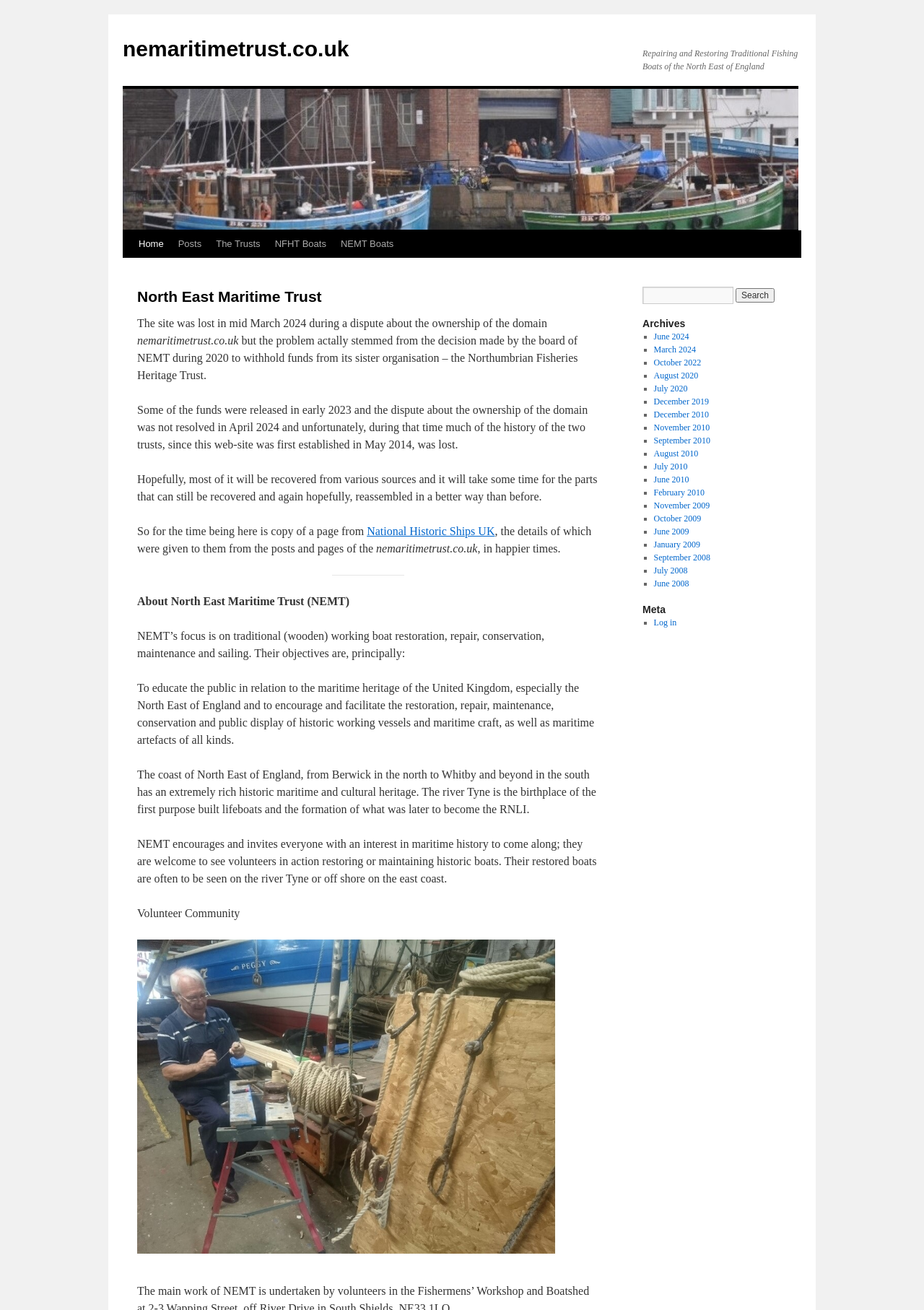What is the current state of the website?
Refer to the image and give a detailed answer to the query.

The webpage mentions that the site was lost in mid-March 2024 during a dispute about the ownership of the domain, as stated in the first paragraph of the webpage.